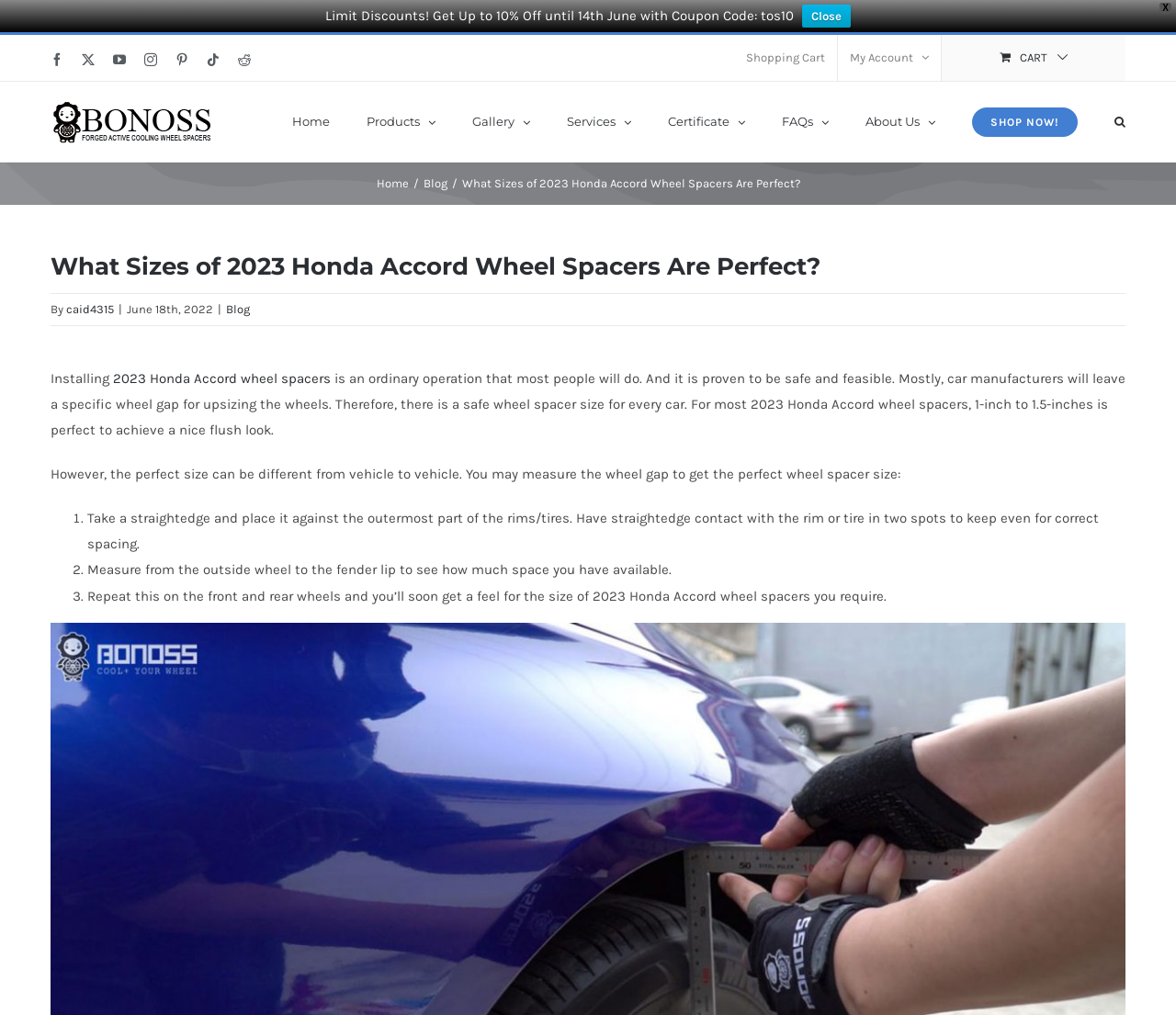Can you find the bounding box coordinates for the element to click on to achieve the instruction: "Go to shopping cart"?

[0.624, 0.034, 0.712, 0.08]